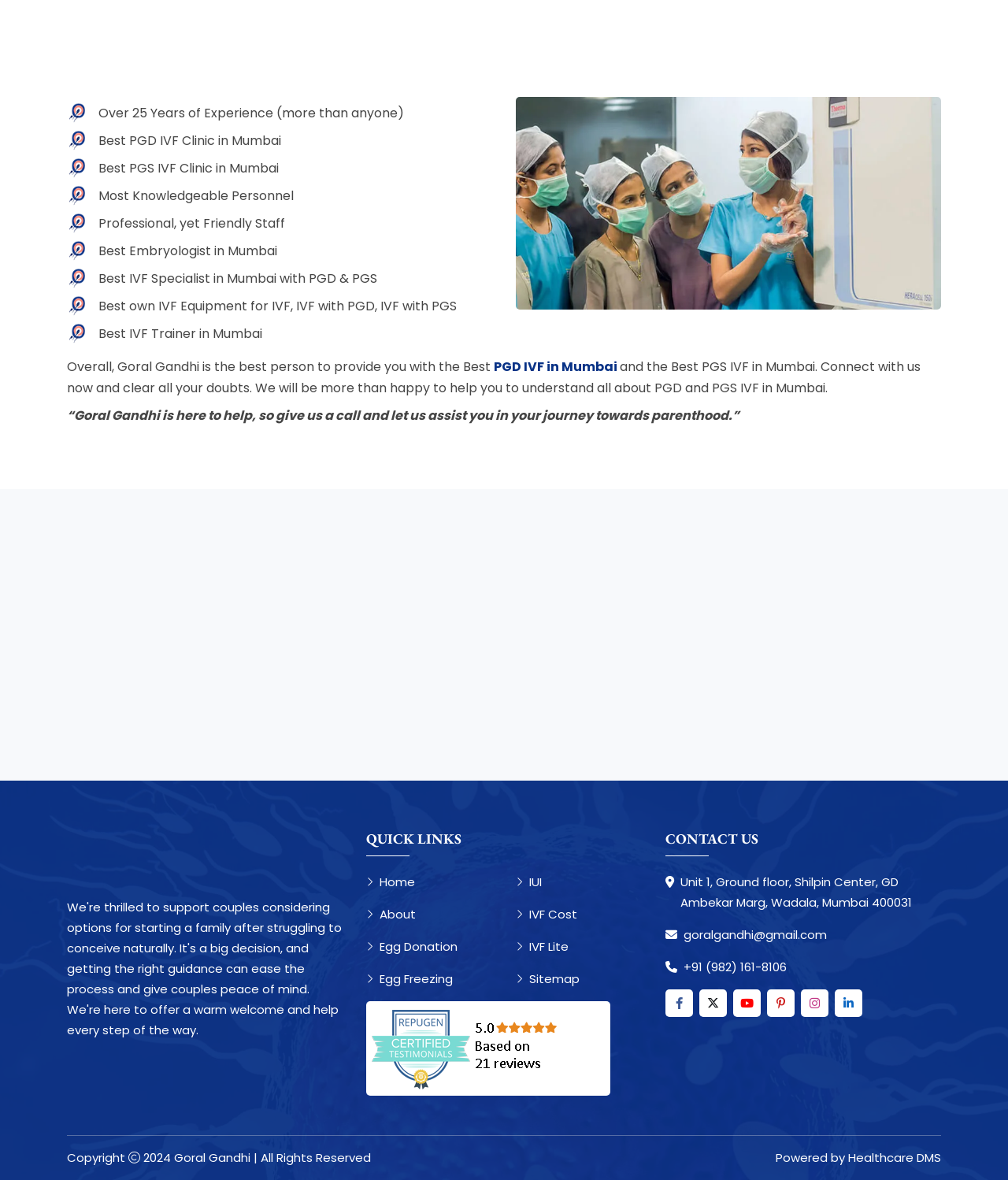Find the bounding box coordinates of the clickable region needed to perform the following instruction: "Go to the 'About' page". The coordinates should be provided as four float numbers between 0 and 1, i.e., [left, top, right, bottom].

[0.363, 0.766, 0.412, 0.784]